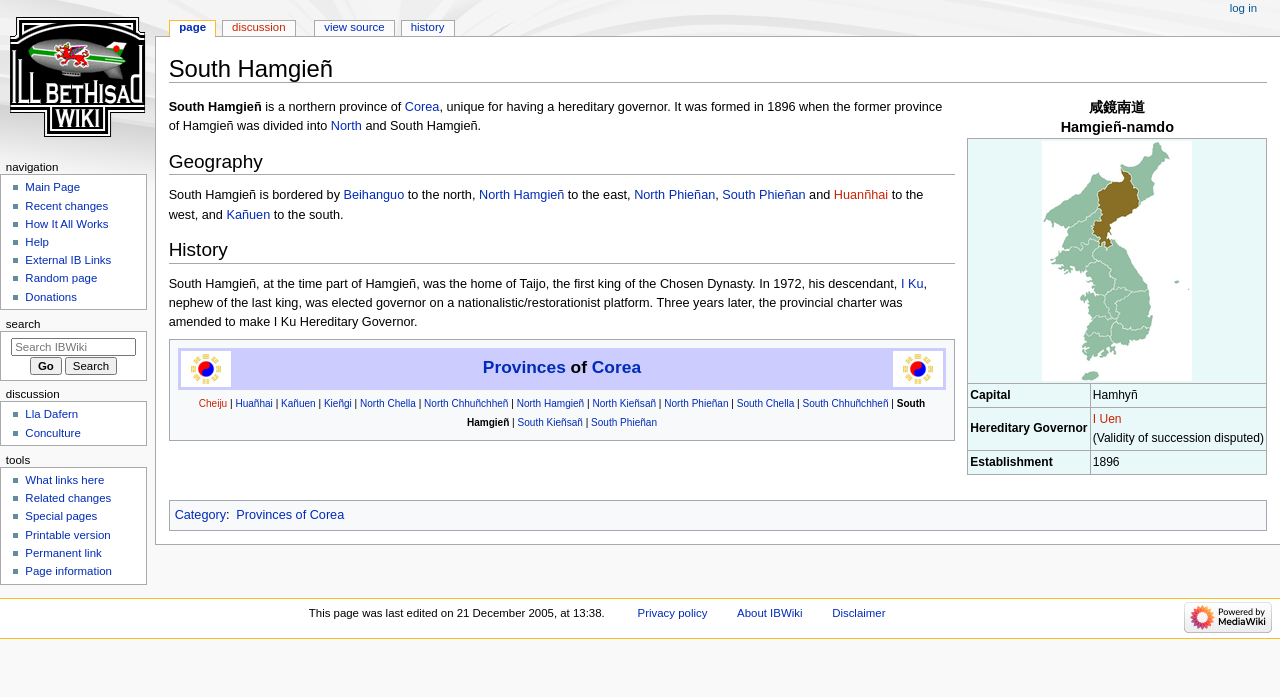Identify the coordinates of the bounding box for the element described below: "title="Corea's flag"". Return the coordinates as four float numbers between 0 and 1: [left, top, right, bottom].

[0.698, 0.518, 0.737, 0.538]